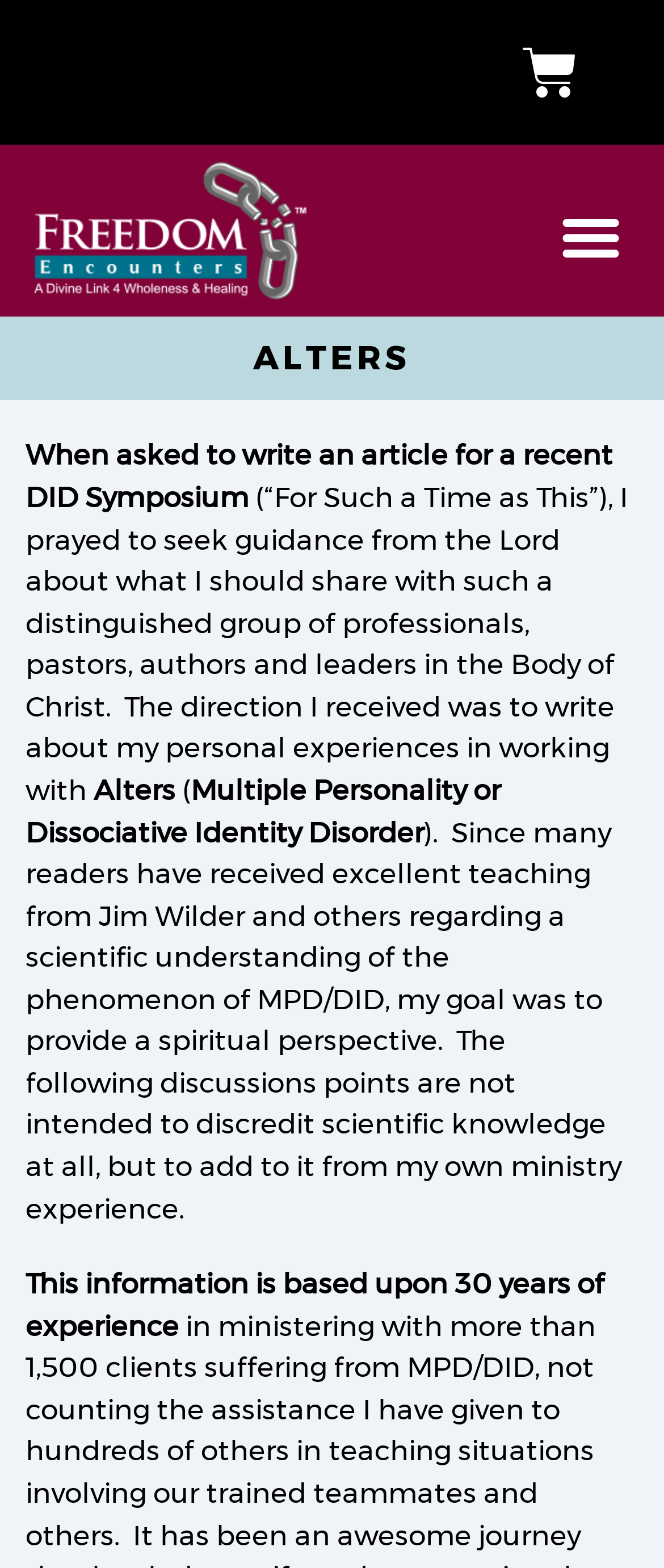What is the author's experience in ministry?
Please answer the question with a single word or phrase, referencing the image.

30 years